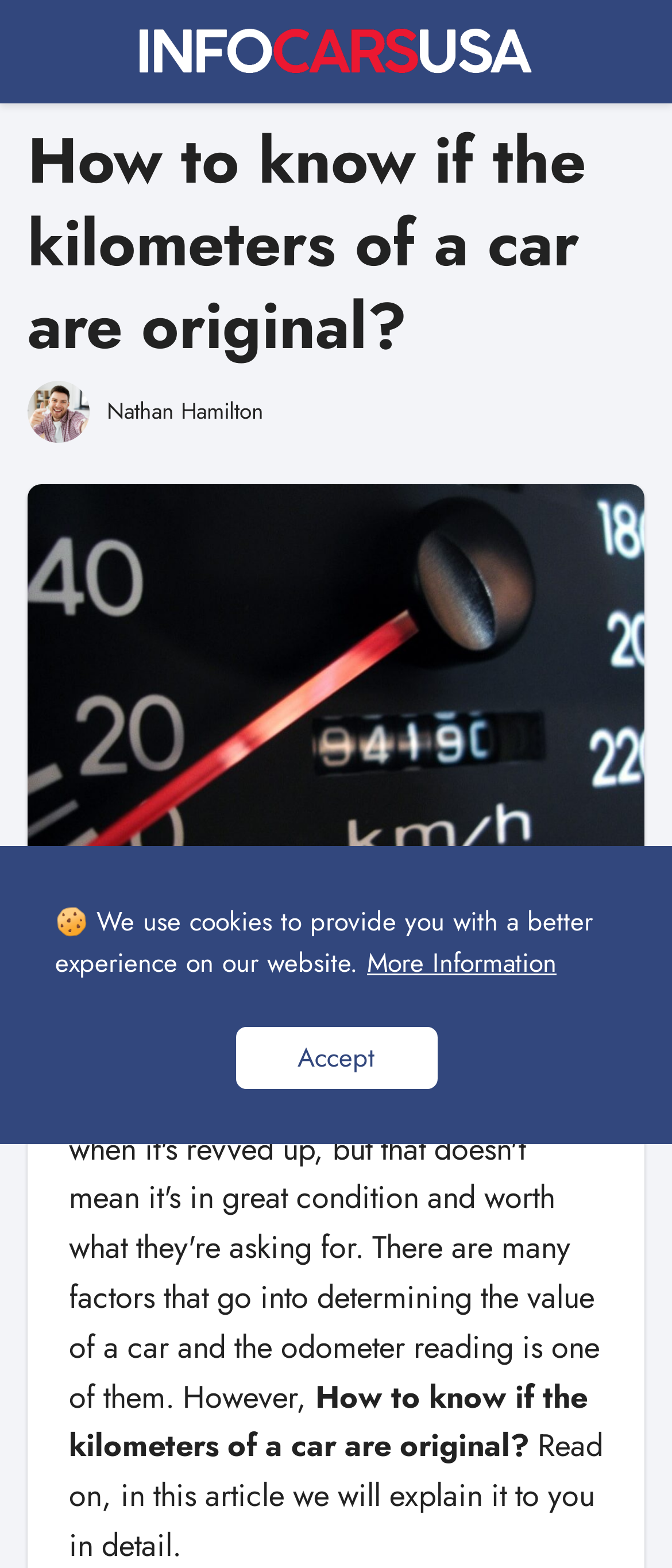Using the information in the image, give a comprehensive answer to the question: 
What is the topic of the article?

The topic of the article can be inferred from the main heading 'How to know if the kilometers of a car are original?' which suggests that the article is discussing the authenticity of a car's kilometers.